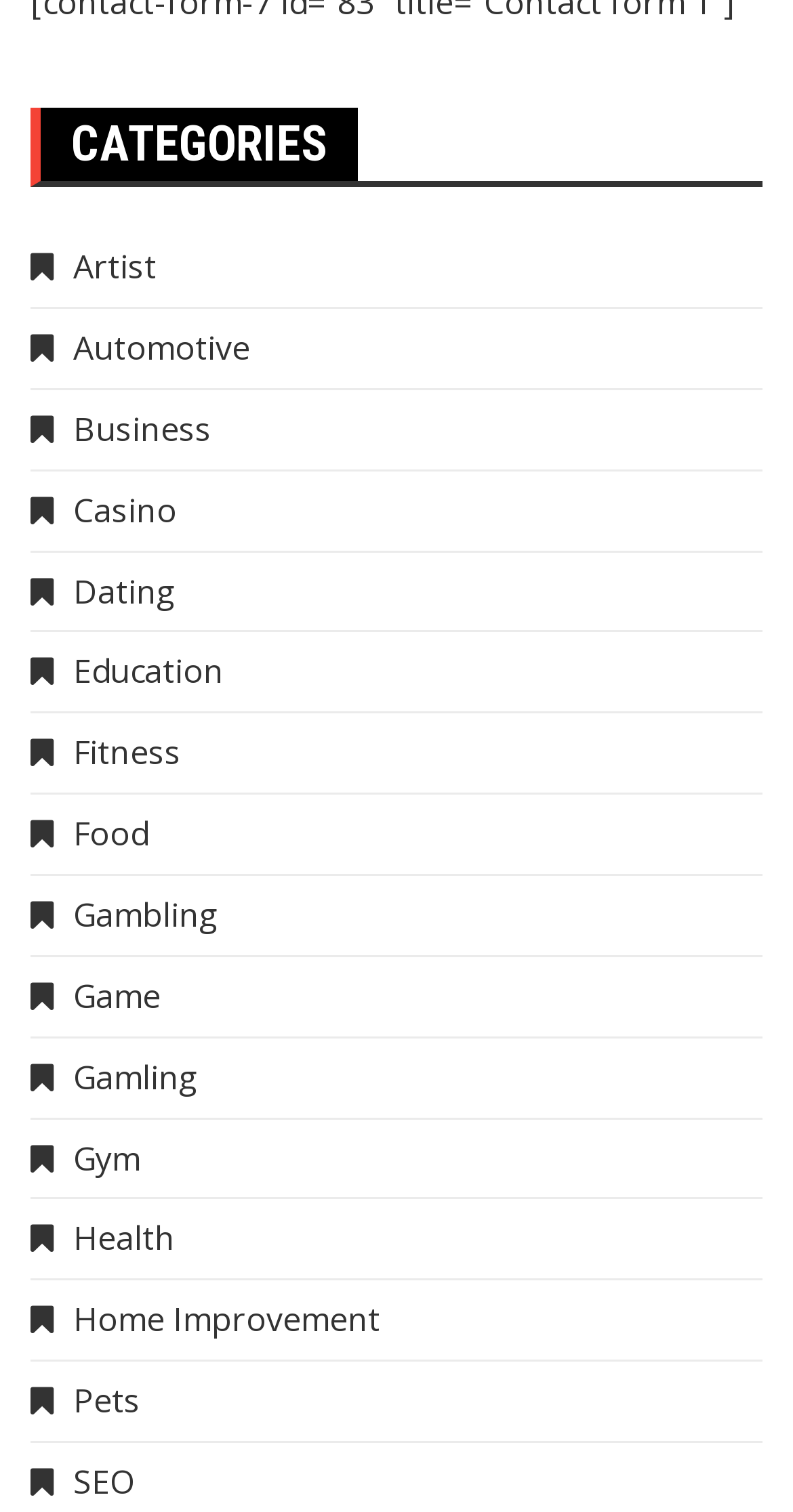Pinpoint the bounding box coordinates of the element to be clicked to execute the instruction: "Go to Education".

[0.038, 0.429, 0.282, 0.459]